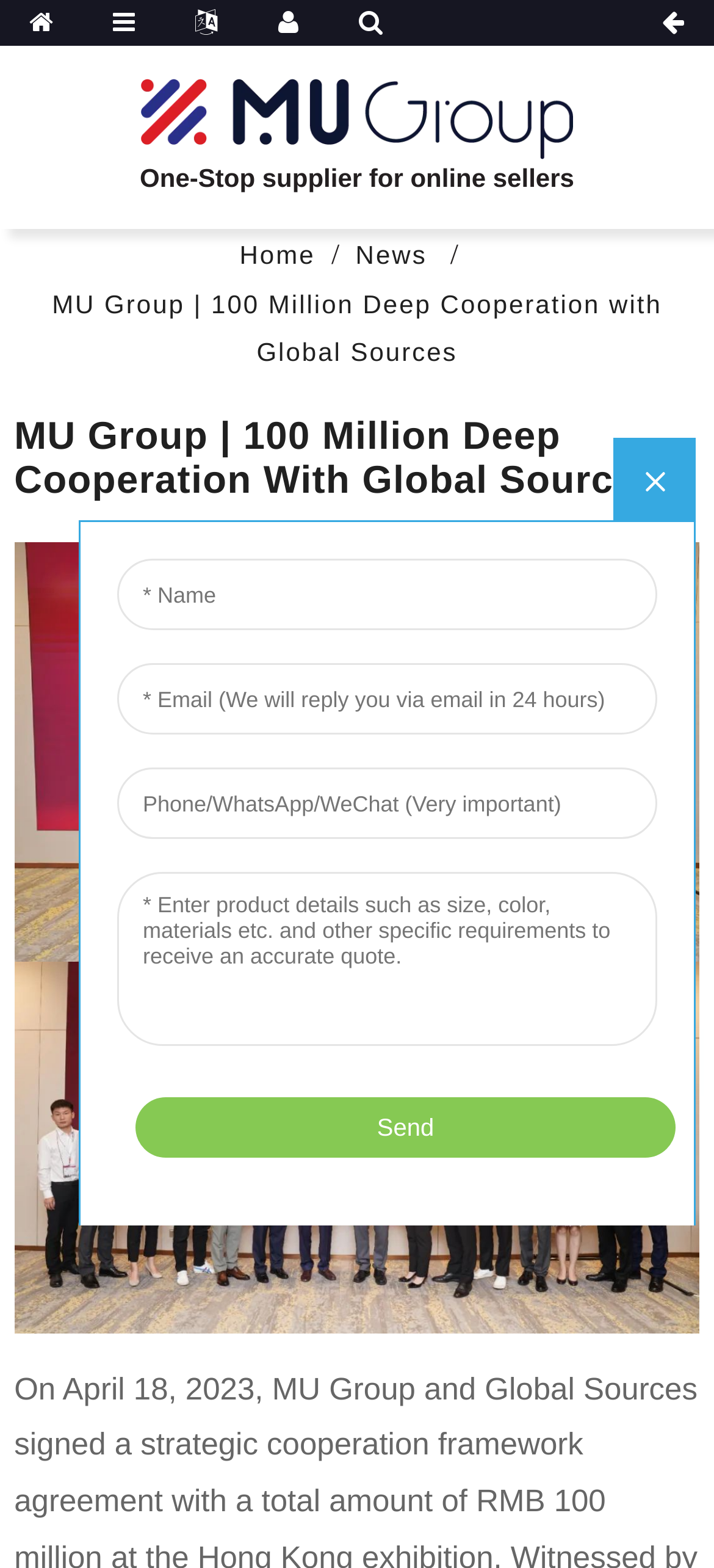Using the given description, provide the bounding box coordinates formatted as (top-left x, top-left y, bottom-right x, bottom-right y), with all values being floating point numbers between 0 and 1. Description: m.merczynska@gmail.com

None